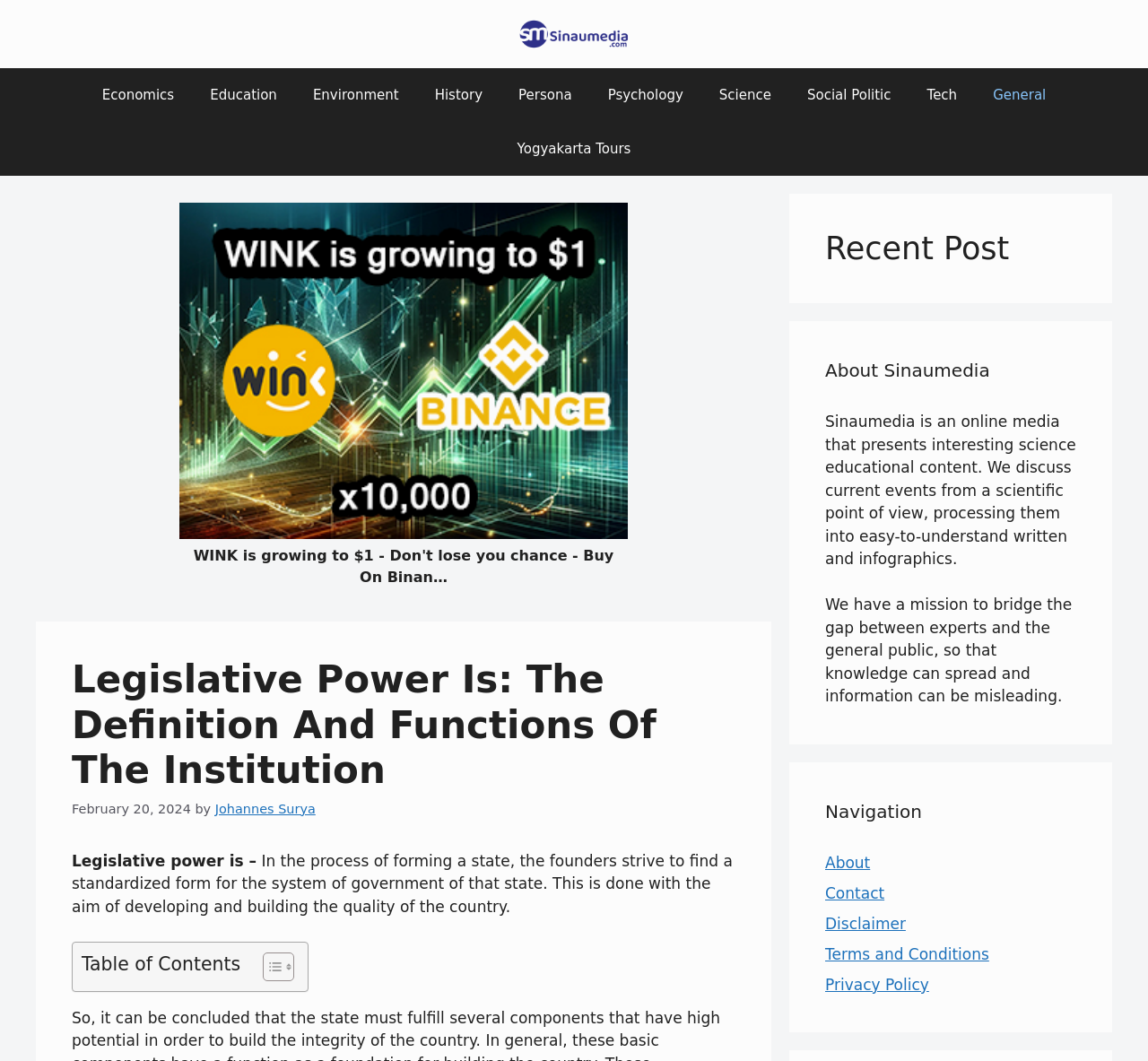Identify the bounding box coordinates of the region that should be clicked to execute the following instruction: "Read the article about Legislative Power Is".

[0.062, 0.62, 0.641, 0.748]